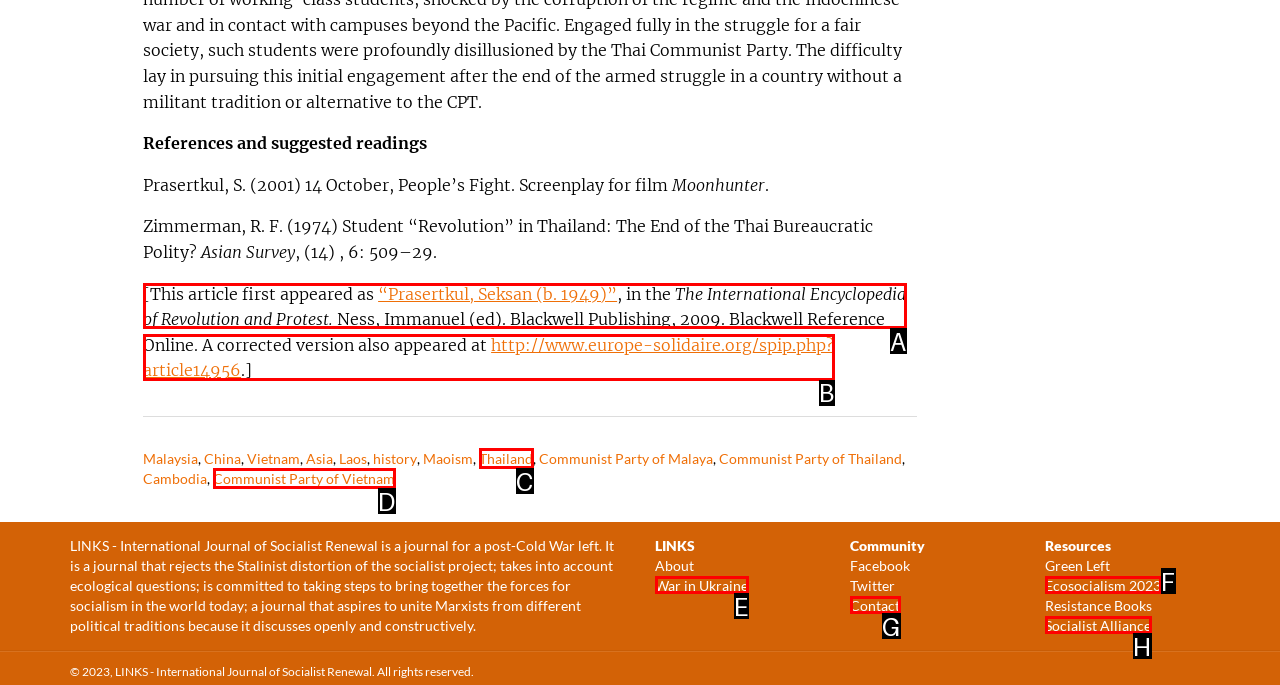Given the task: Read about the International Encyclopedia of Revolution and Protest, indicate which boxed UI element should be clicked. Provide your answer using the letter associated with the correct choice.

A